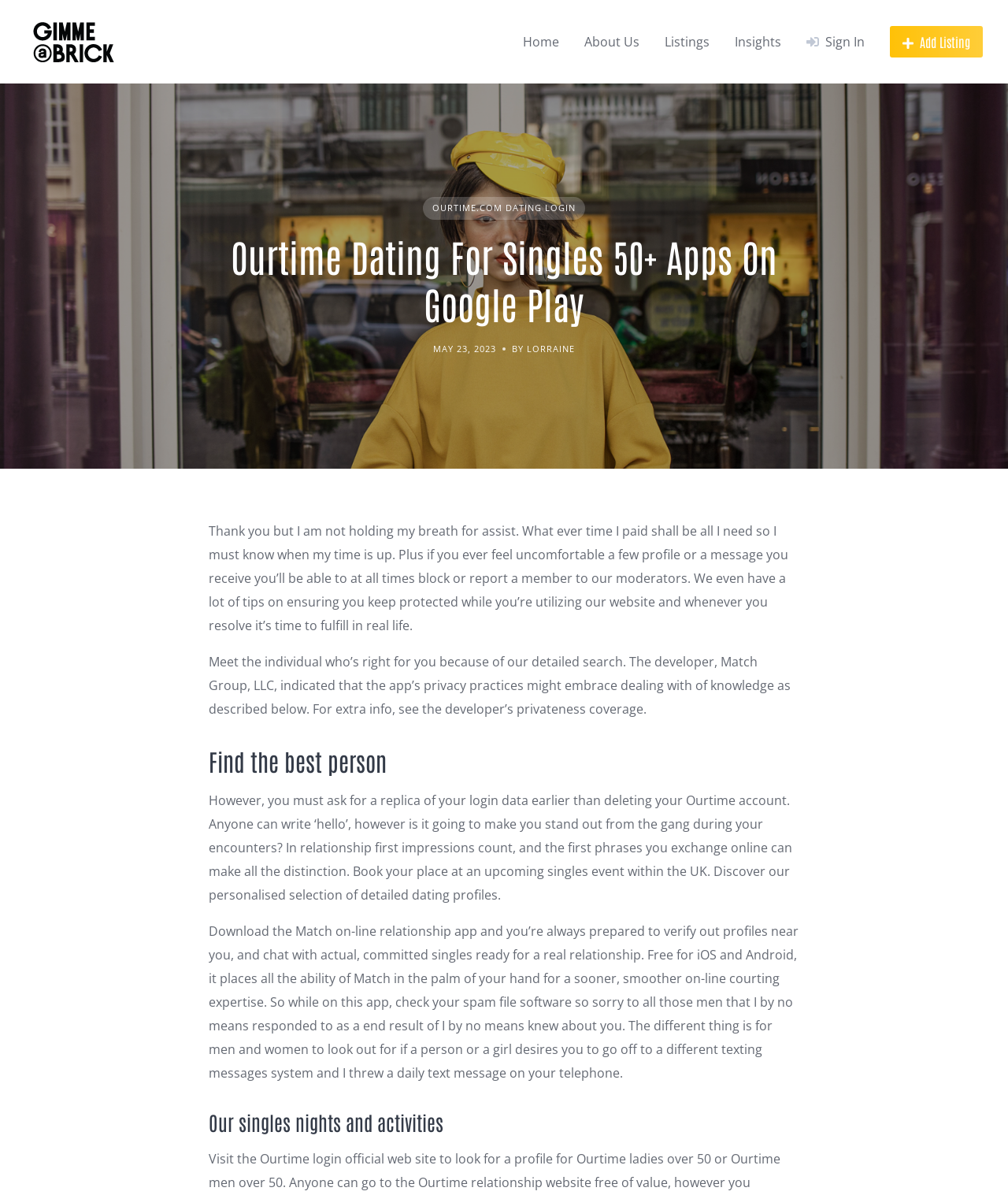Find and specify the bounding box coordinates that correspond to the clickable region for the instruction: "Click the 'Home' link".

[0.519, 0.027, 0.555, 0.043]